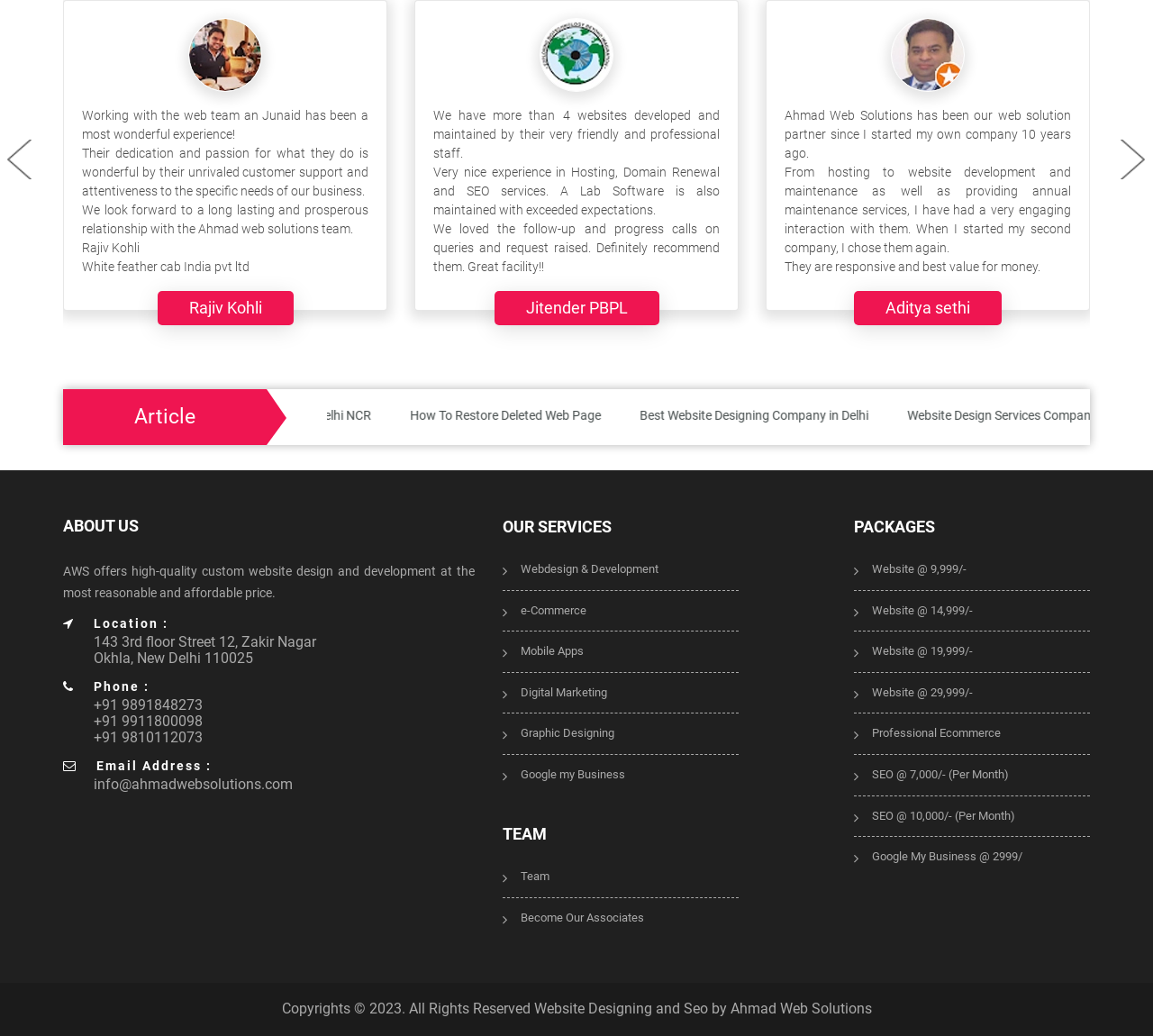Locate the bounding box coordinates of the element I should click to achieve the following instruction: "Visit the 'Best Website Designing Company in Delhi' page".

[0.173, 0.394, 0.371, 0.407]